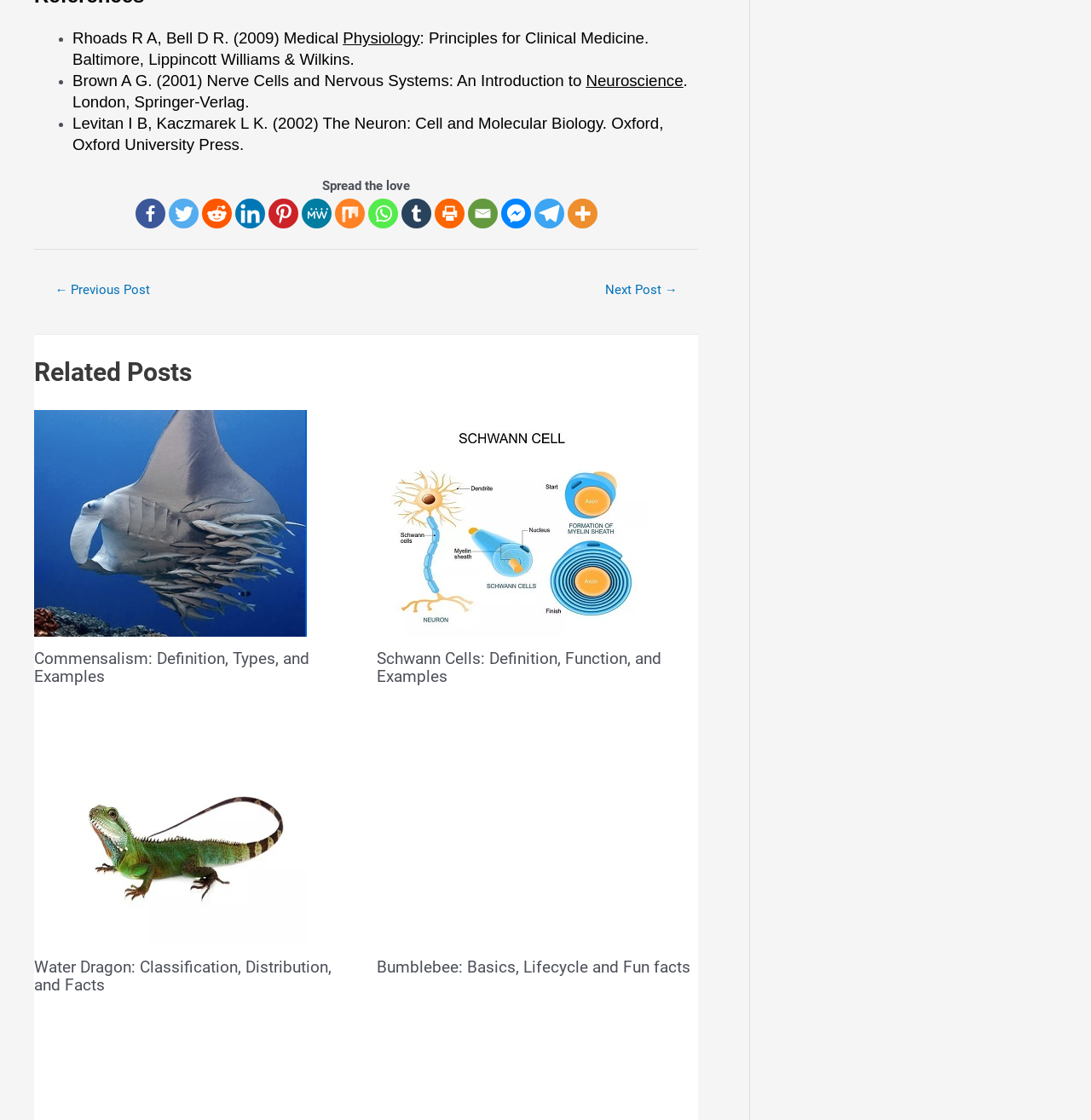Provide the bounding box coordinates for the area that should be clicked to complete the instruction: "Read the previous post".

[0.033, 0.248, 0.162, 0.276]